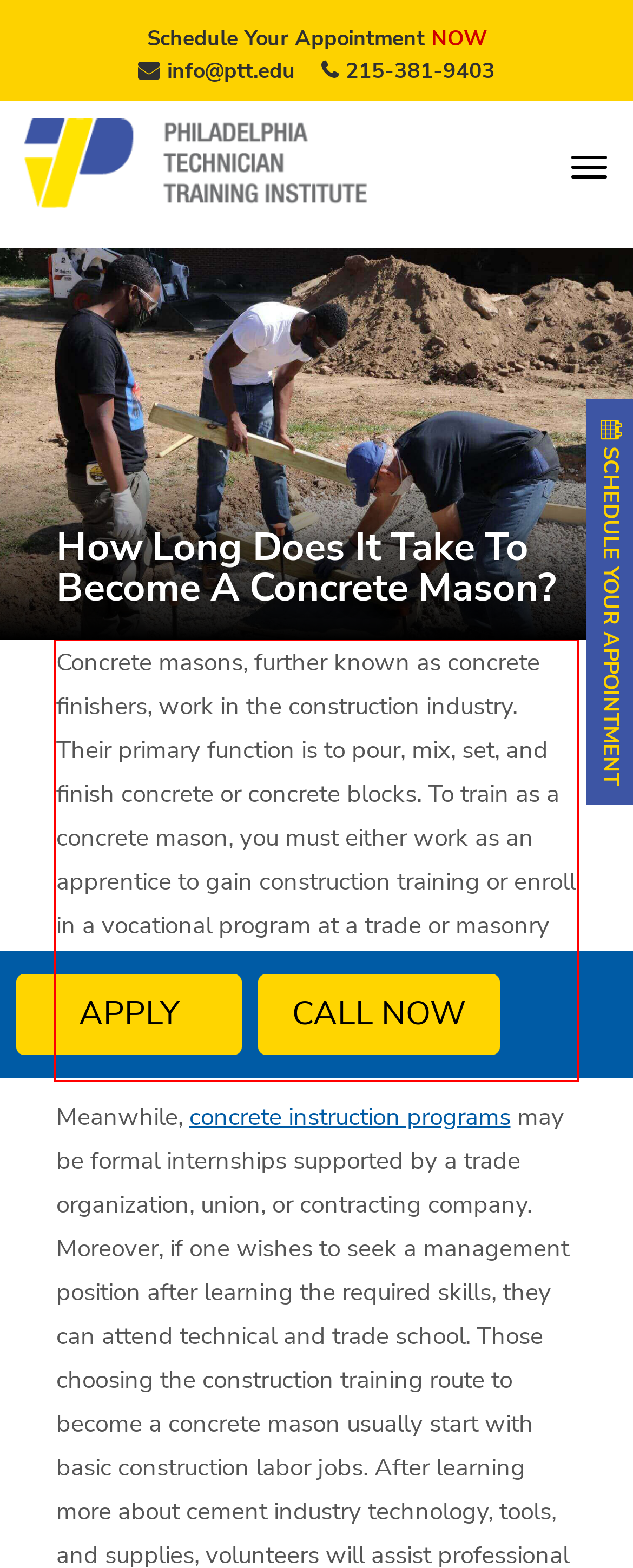Look at the screenshot of the webpage, locate the red rectangle bounding box, and generate the text content that it contains.

Concrete masons, further known as concrete finishers, work in the construction industry. Their primary function is to pour, mix, set, and finish concrete or concrete blocks. To train as a concrete mason, you must either work as an apprentice to gain construction training or enroll in a vocational program at a trade or masonry school. Construction training can quite potentially put you up the ladder to excel in your skill.